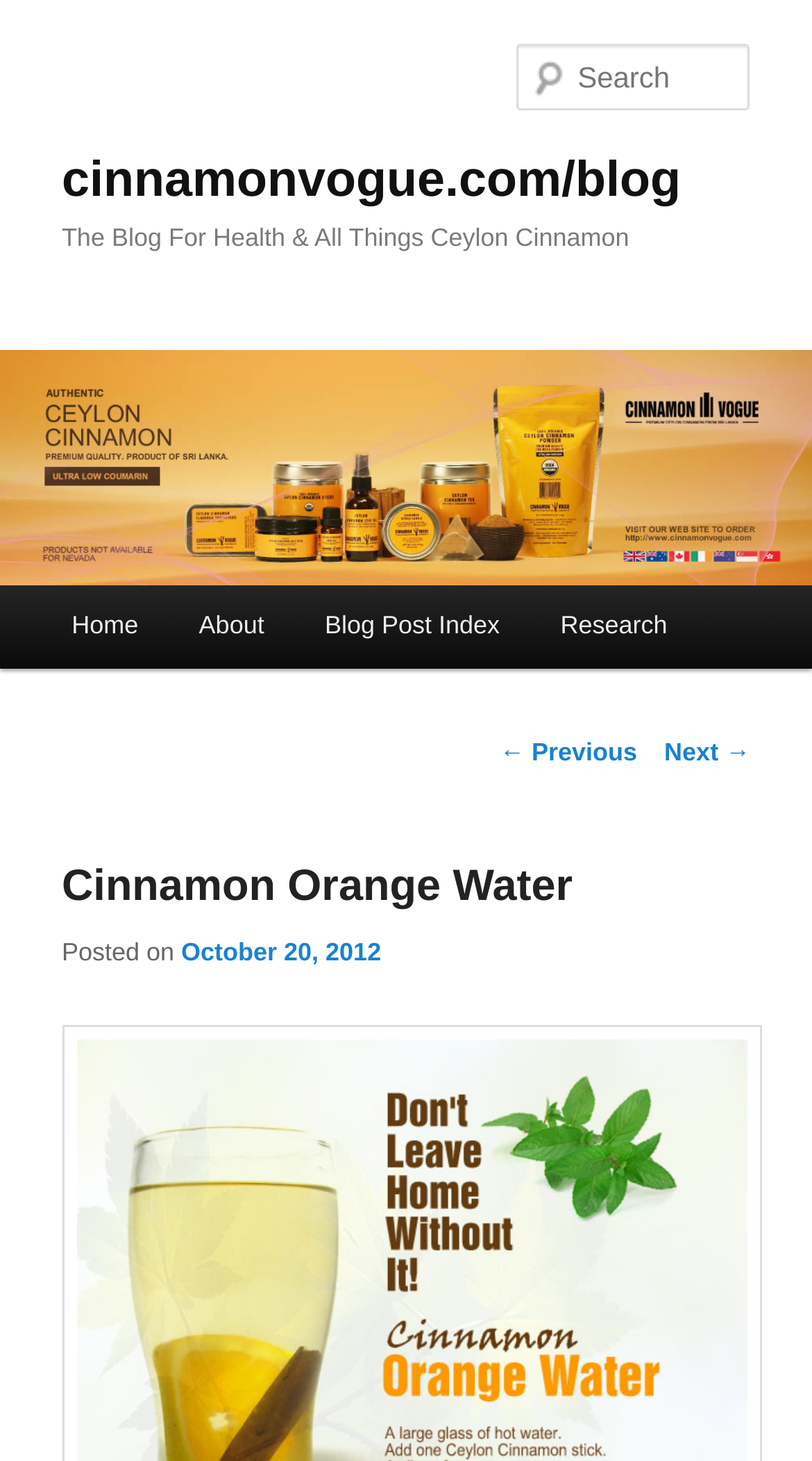What is the purpose of the textbox?
Using the information presented in the image, please offer a detailed response to the question.

I found a textbox element with the text 'Search' and no other information, which leads me to believe that the purpose of the textbox is to search for something on the website.